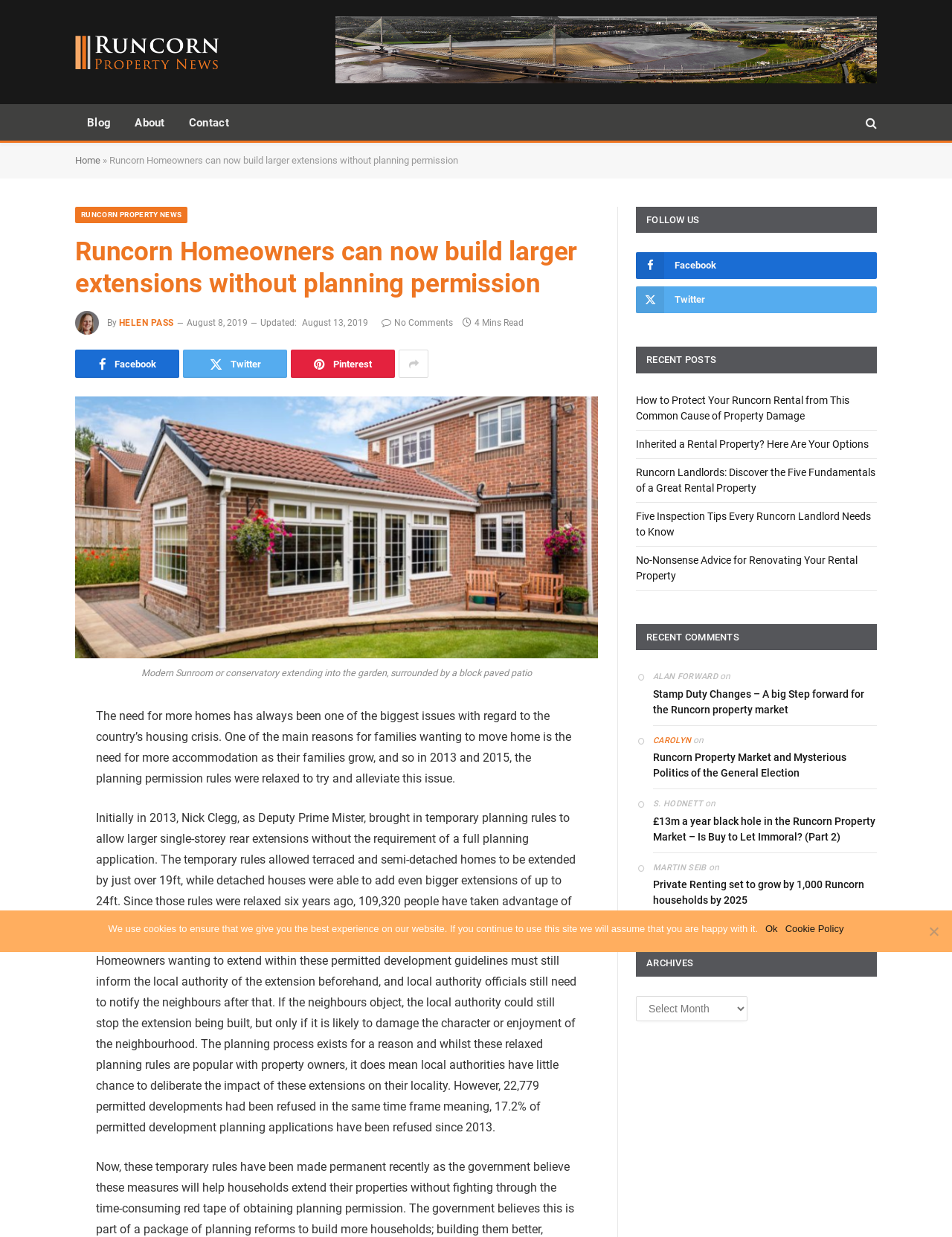Find the bounding box coordinates of the clickable region needed to perform the following instruction: "Click on the 'About' link". The coordinates should be provided as four float numbers between 0 and 1, i.e., [left, top, right, bottom].

[0.129, 0.085, 0.186, 0.114]